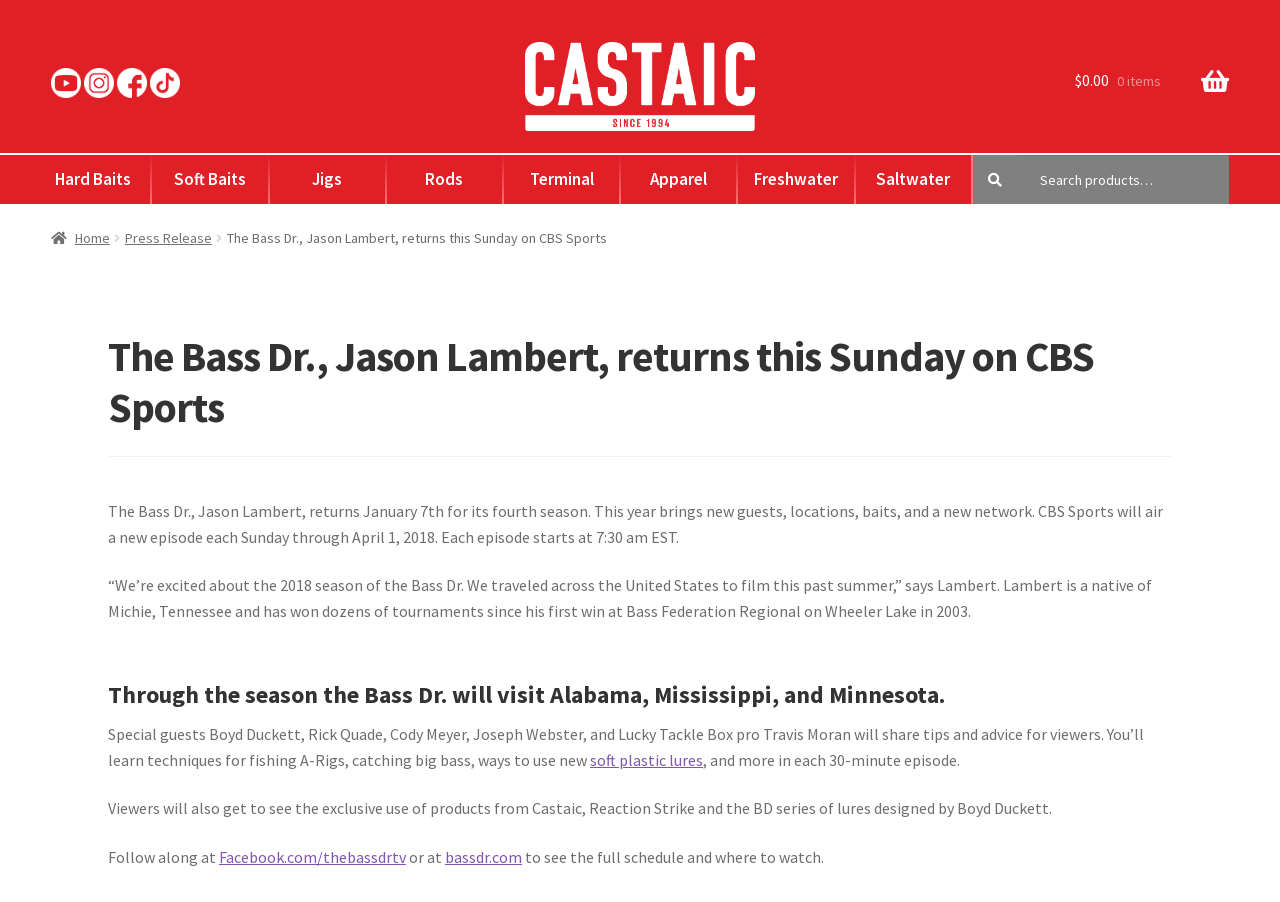Kindly provide the bounding box coordinates of the section you need to click on to fulfill the given instruction: "Check out Hard Baits".

[0.028, 0.172, 0.119, 0.226]